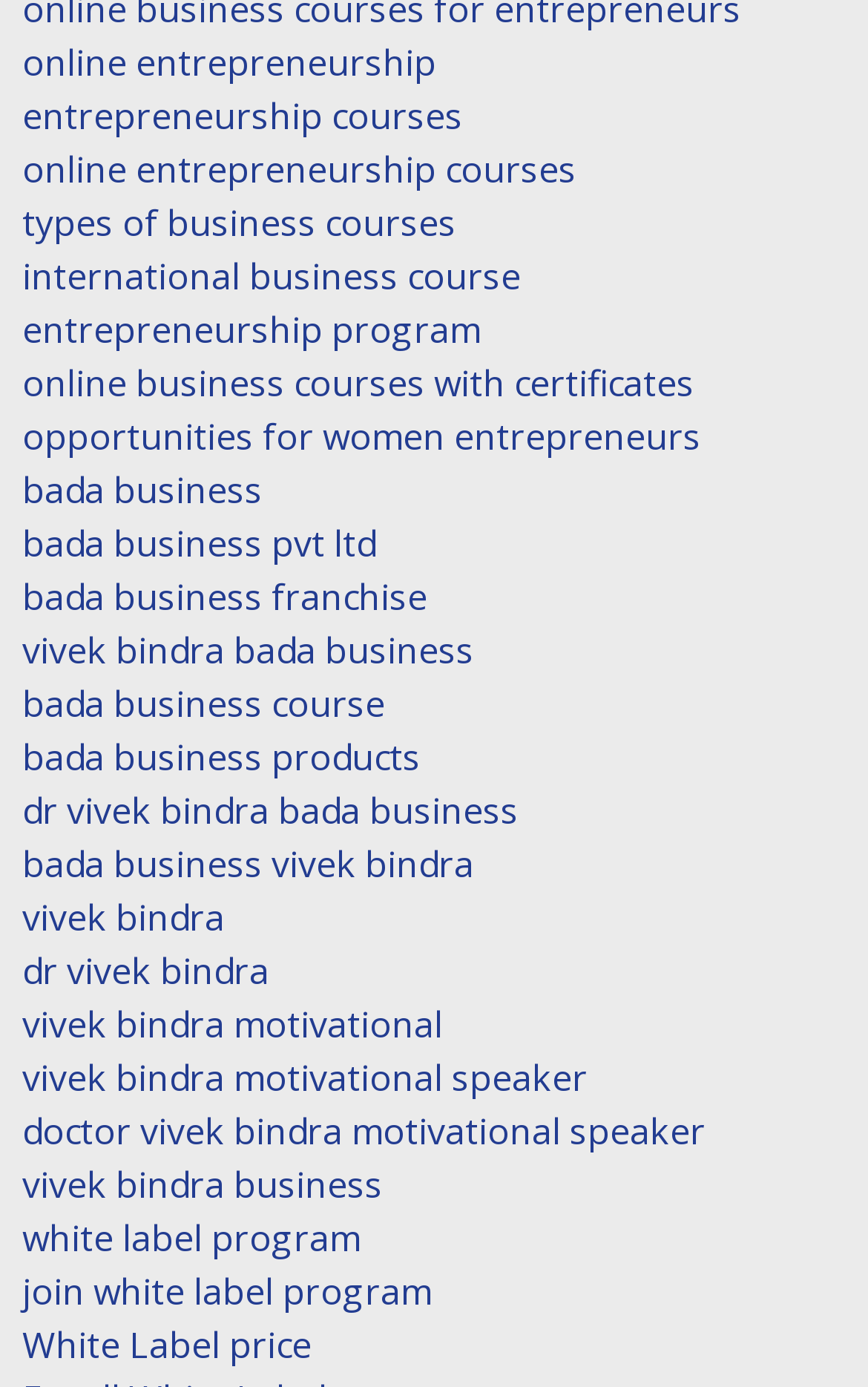What is the main topic of the webpage?
Answer the question with a detailed and thorough explanation.

Based on the links provided on the webpage, it appears that the main topic is entrepreneurship, with various subtopics such as online entrepreneurship, entrepreneurship courses, and business opportunities for women entrepreneurs.